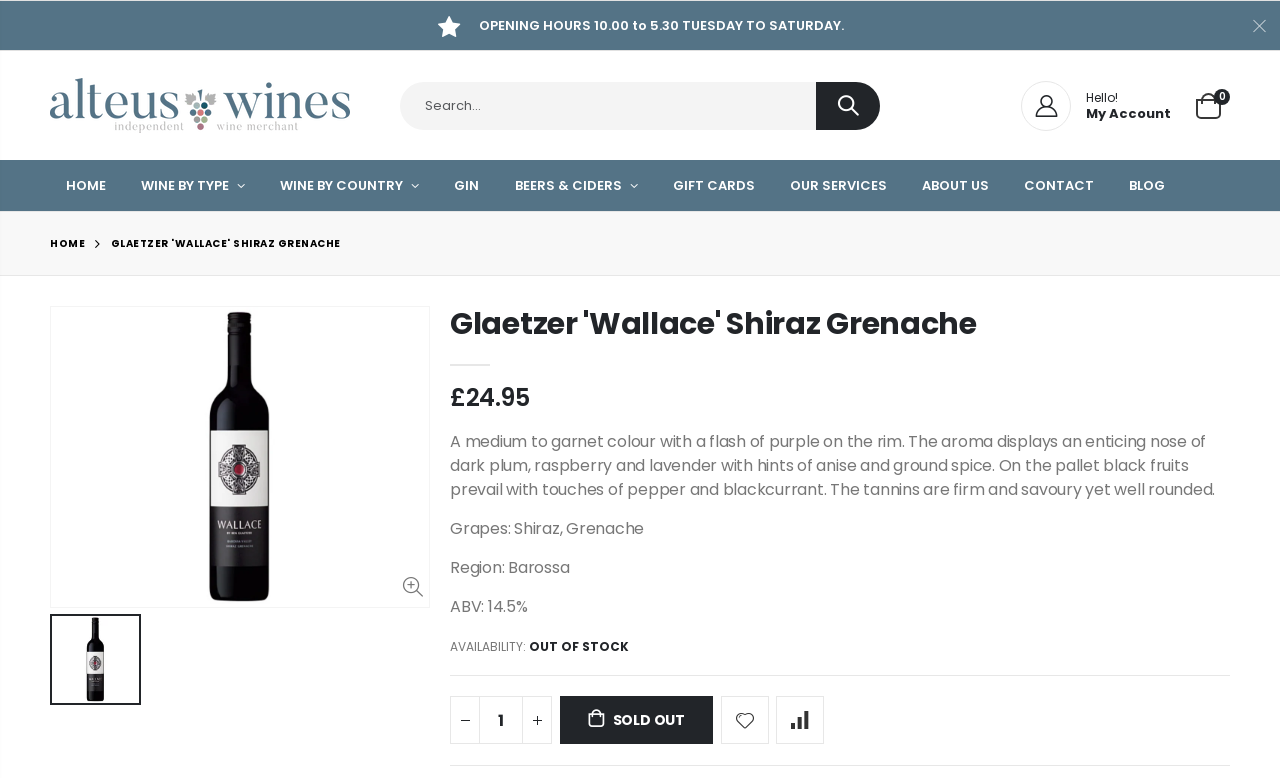Identify the bounding box coordinates of the part that should be clicked to carry out this instruction: "Search for wines".

[0.312, 0.105, 0.688, 0.166]